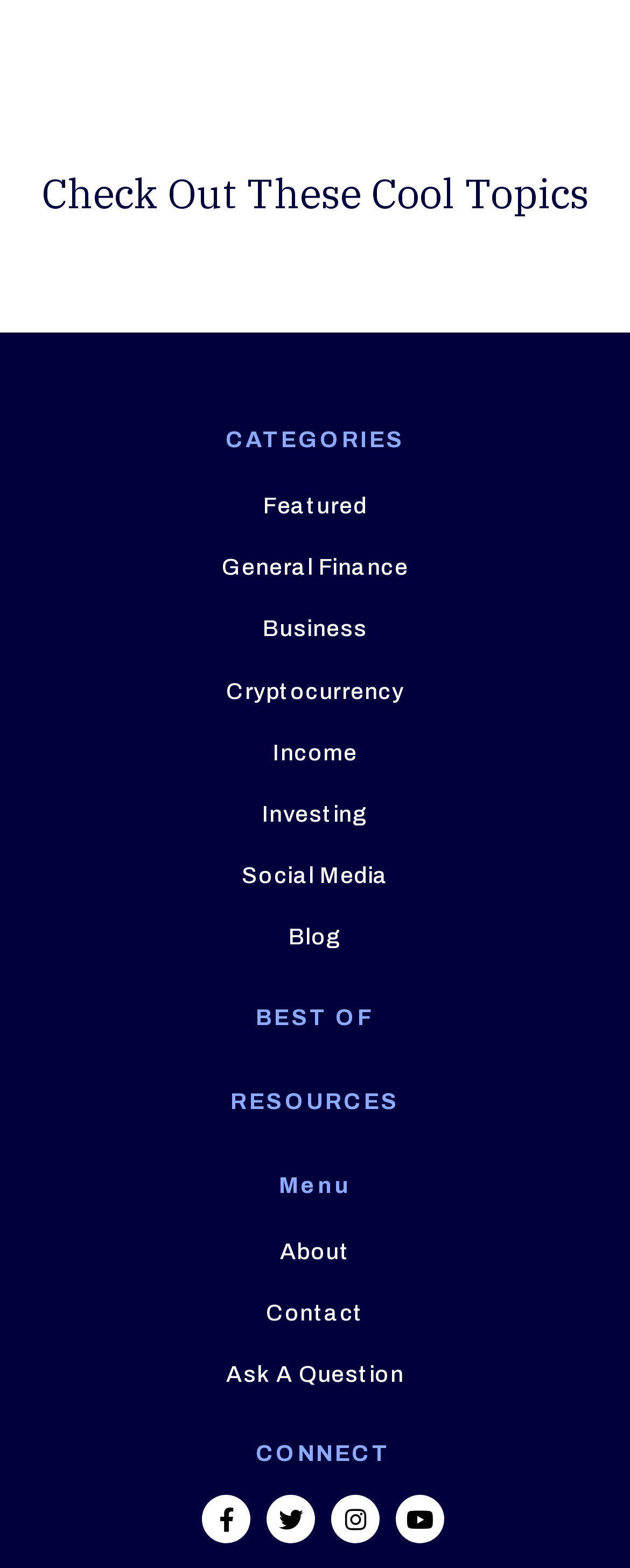Can you provide the bounding box coordinates for the element that should be clicked to implement the instruction: "Ask A Question"?

[0.359, 0.869, 0.641, 0.884]